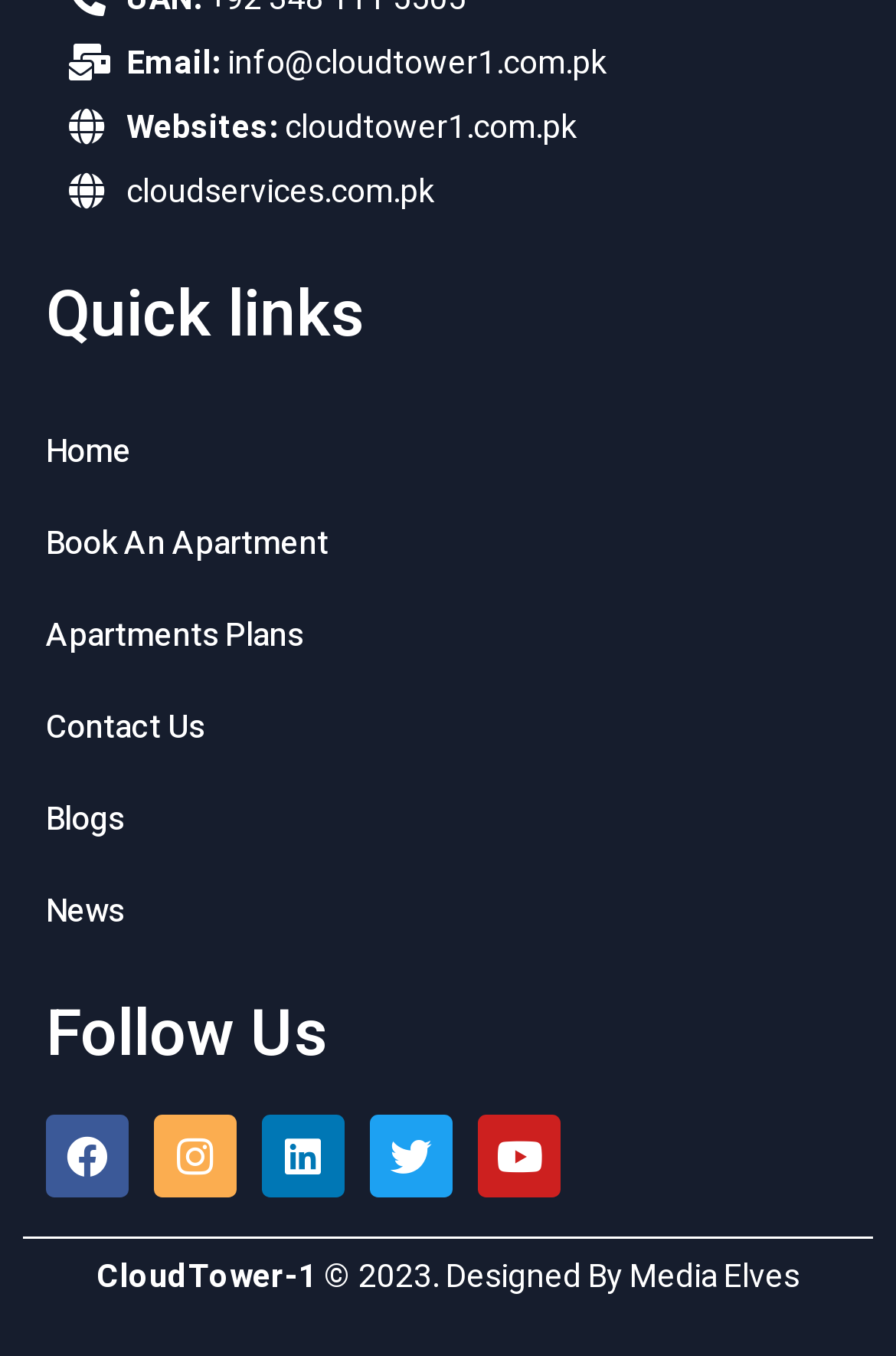Determine the bounding box coordinates for the element that should be clicked to follow this instruction: "Contact us". The coordinates should be given as four float numbers between 0 and 1, in the format [left, top, right, bottom].

[0.051, 0.503, 0.949, 0.571]